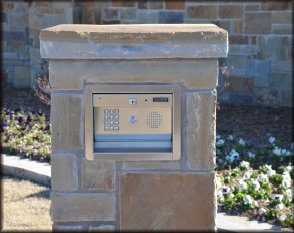Provide a single word or phrase answer to the question: 
What is the effect of the stone structure on the surroundings?

Adds elegance